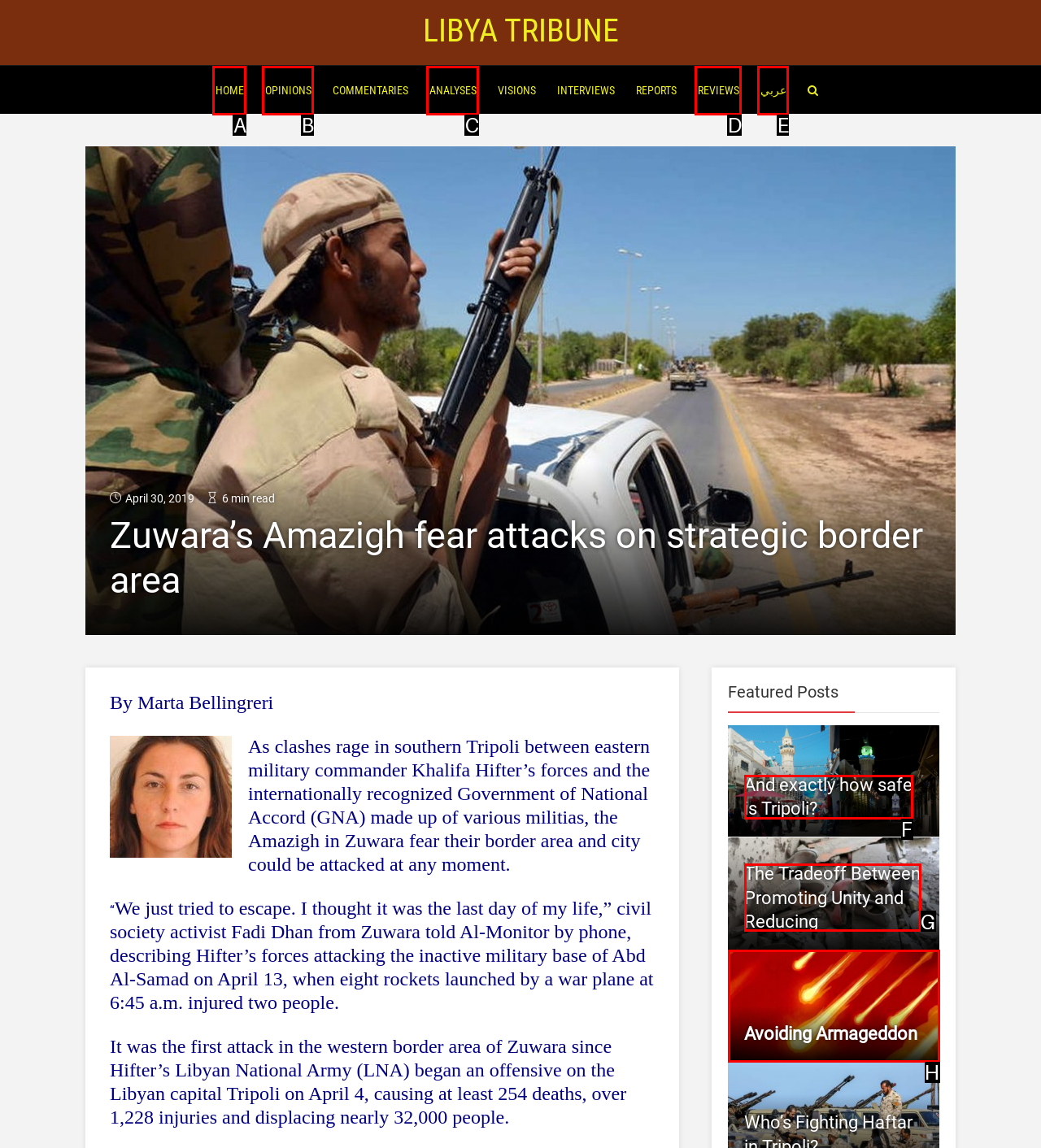Please select the letter of the HTML element that fits the description: Returns & Exchanges. Answer with the option's letter directly.

None